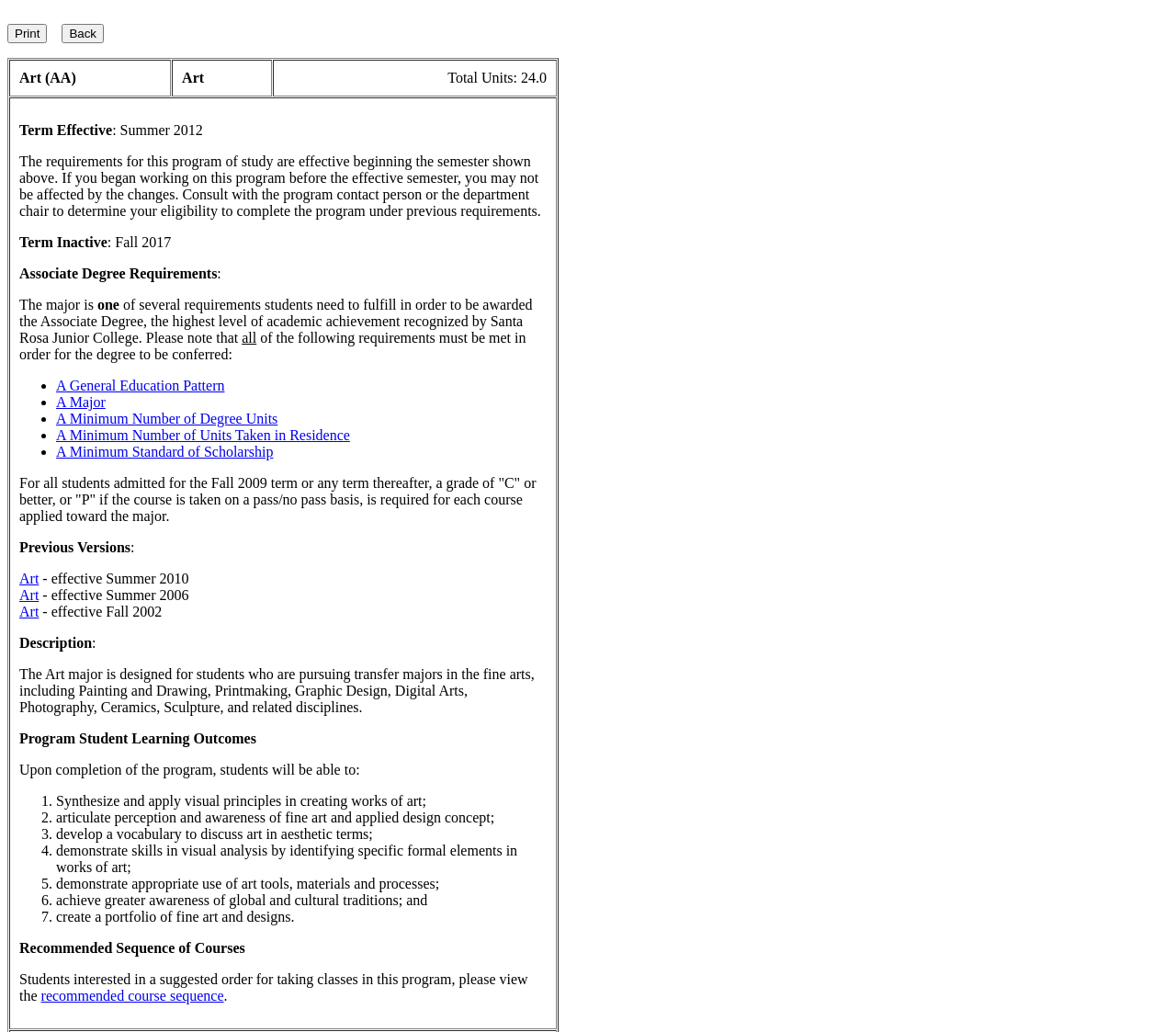What are the program student learning outcomes?
Provide a detailed and extensive answer to the question.

The program student learning outcomes are seven, including synthesizing and applying visual principles, articulating perception and awareness of fine art and applied design concept, developing a vocabulary to discuss art in aesthetic terms, and others, as listed in the webpage.